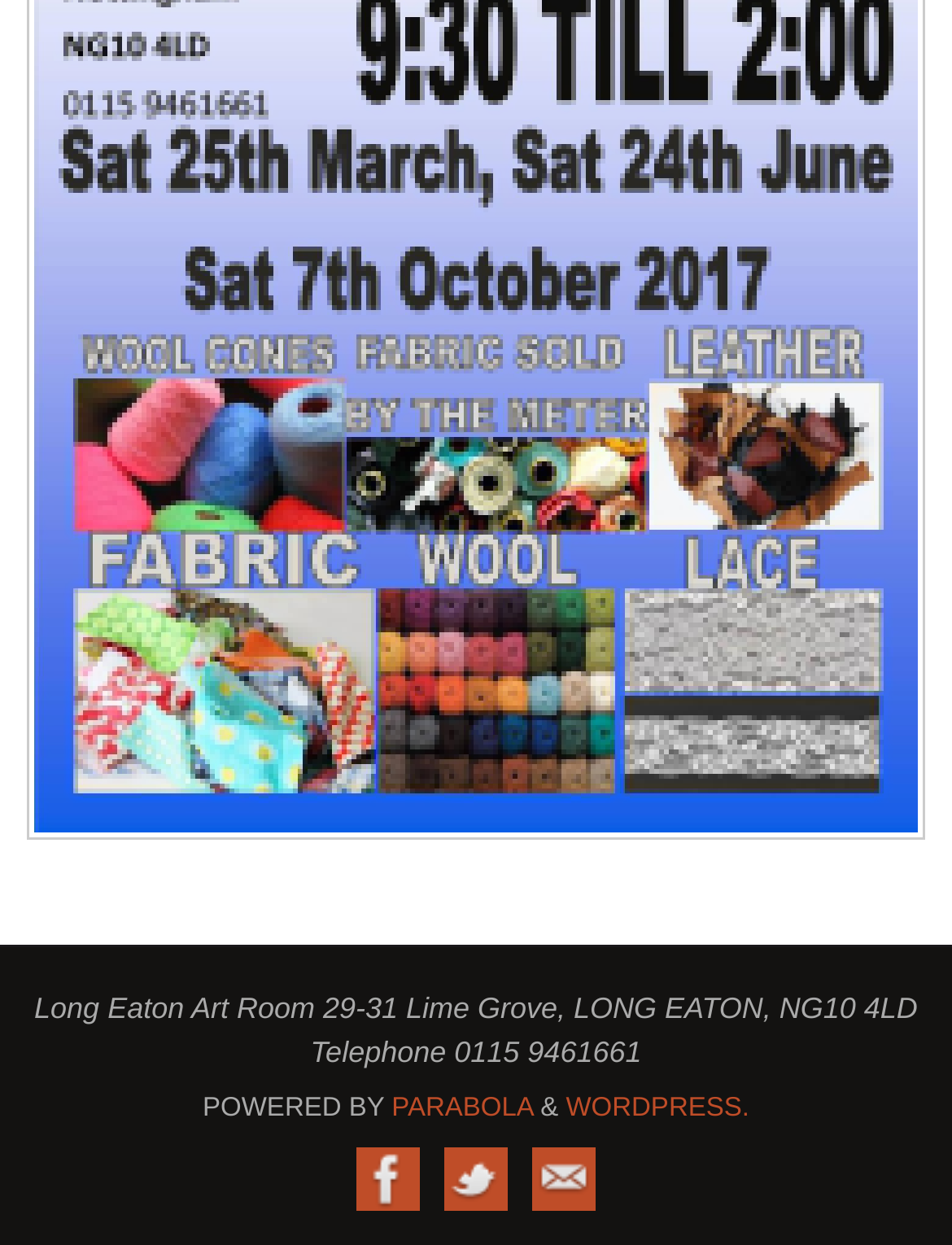What is the platform that powers this website?
Using the image as a reference, answer the question with a short word or phrase.

WordPress